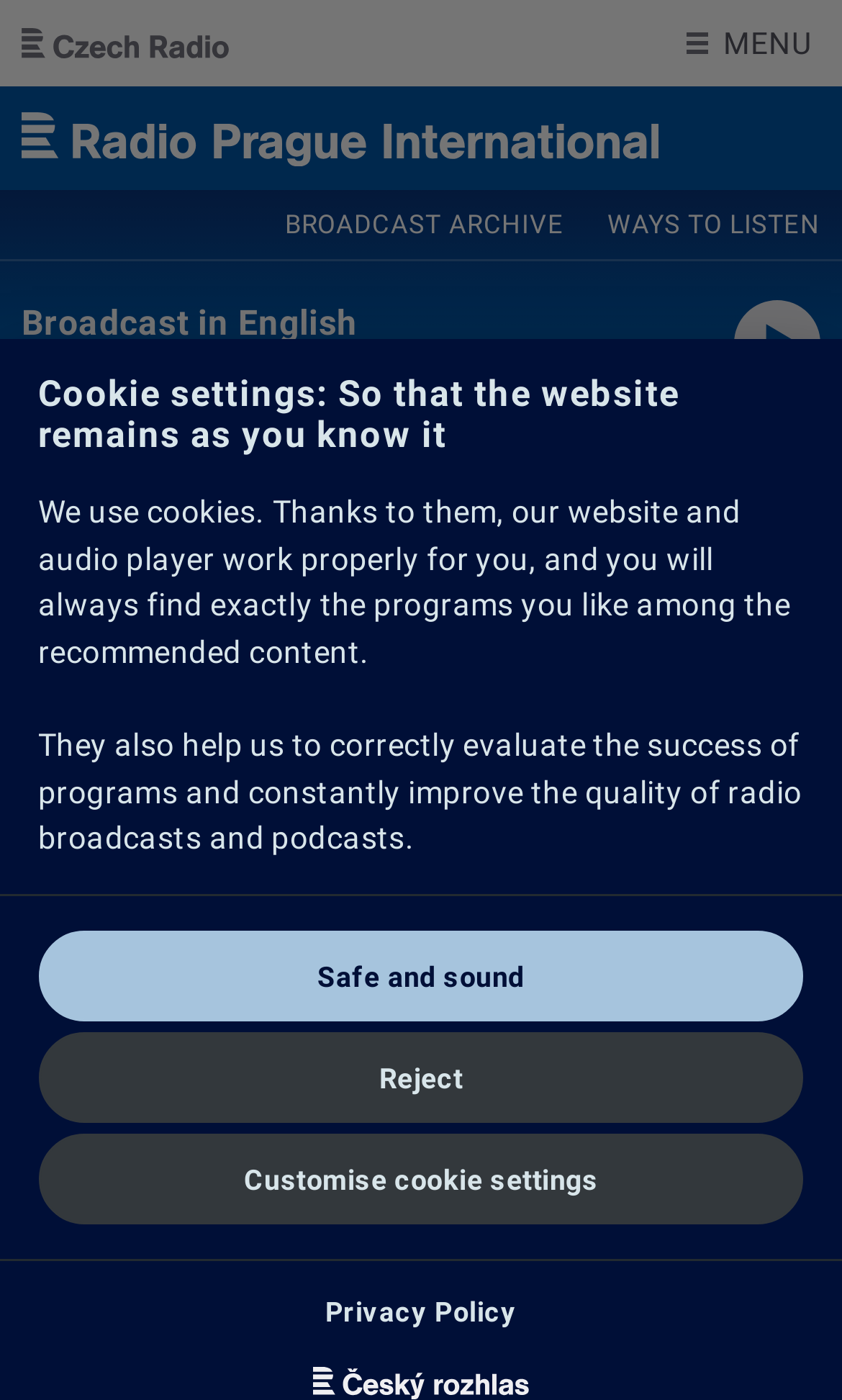Identify the bounding box for the given UI element using the description provided. Coordinates should be in the format (top-left x, top-left y, bottom-right x, bottom-right y) and must be between 0 and 1. Here is the description: Český rozhlas

[0.372, 0.975, 0.628, 0.999]